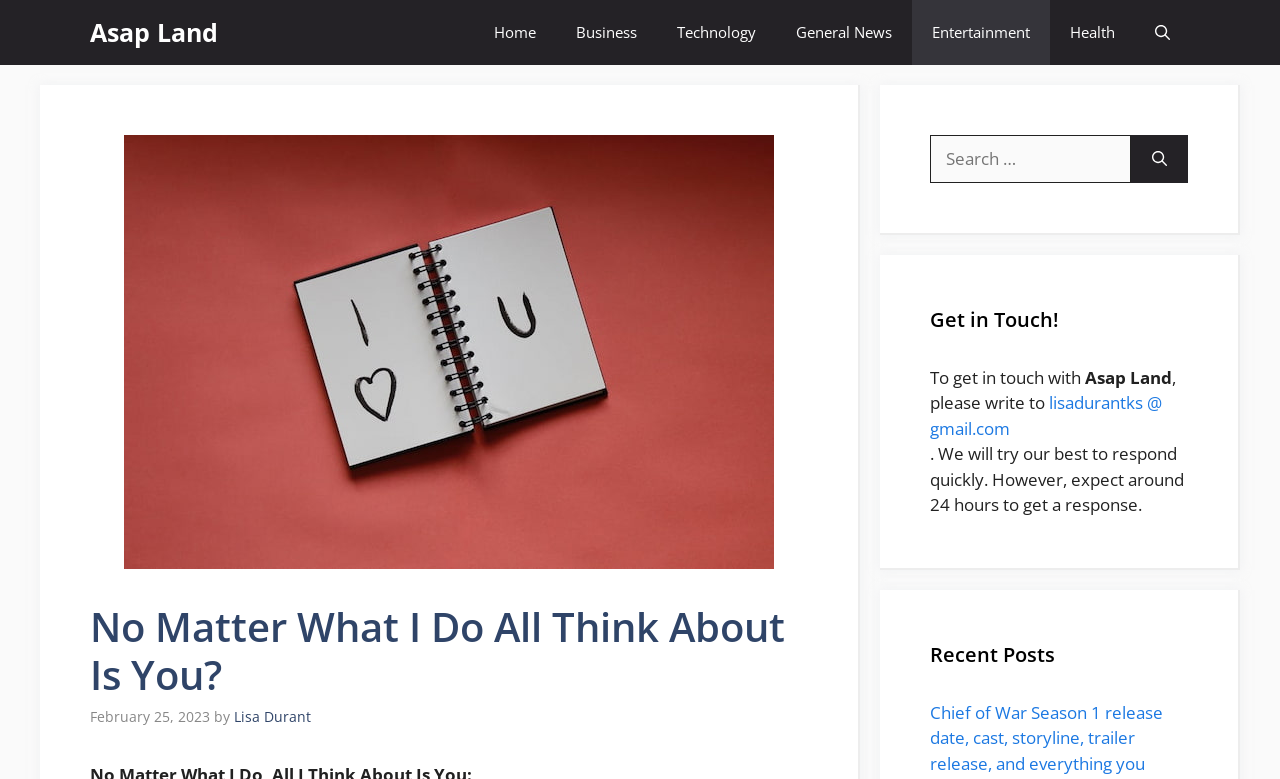Can you specify the bounding box coordinates for the region that should be clicked to fulfill this instruction: "Go to the home page".

[0.37, 0.0, 0.434, 0.083]